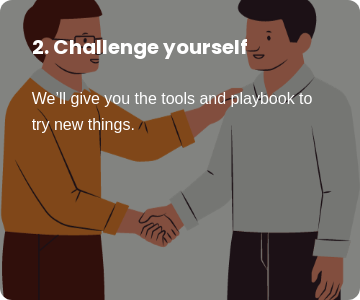Describe all the visual components present in the image.

The image illustrates a friendly interaction between two individuals engaged in a handshake, symbolizing fellowship and collaboration. The background is a muted gray, allowing the figures in the foreground to stand out. To the left, one person is depicted with short hair and wearing an orange sweater, while the other, to the right, is dressed in a white shirt with rolled-up sleeves and dark trousers. Above this engaging scene, the text reads "2. Challenge yourself" in bold, inviting viewers to take initiative. Below, the phrase "We'll give you the tools and playbook to try new things" further encourages a growth mindset, emphasizing support and resources for personal development and exploration. This combination of imagery and messaging effectively conveys a sense of empowerment and connection in the journey of self-improvement.